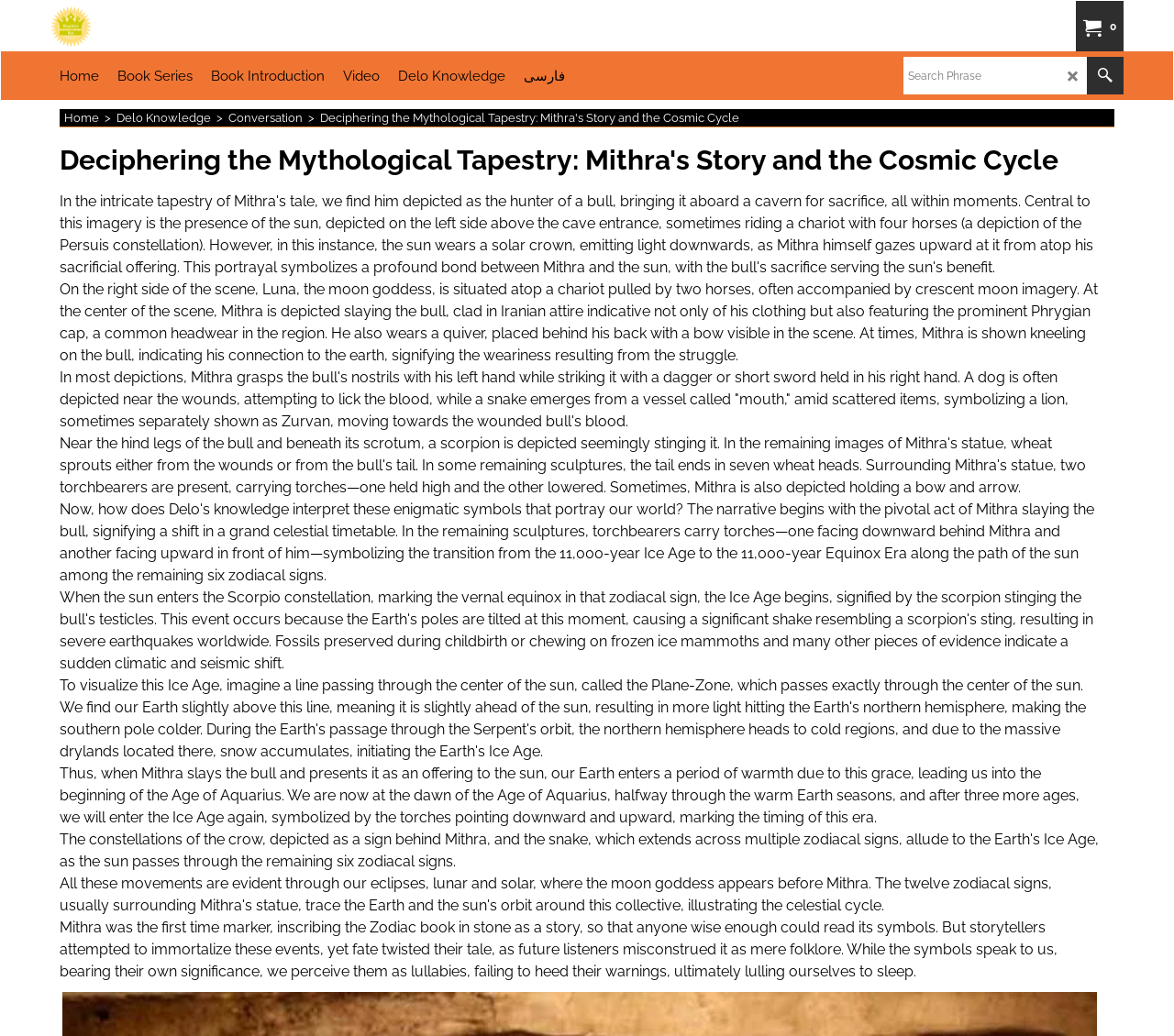What is the topic of the main article?
Look at the screenshot and give a one-word or phrase answer.

Mithra's Story and the Cosmic Cycle